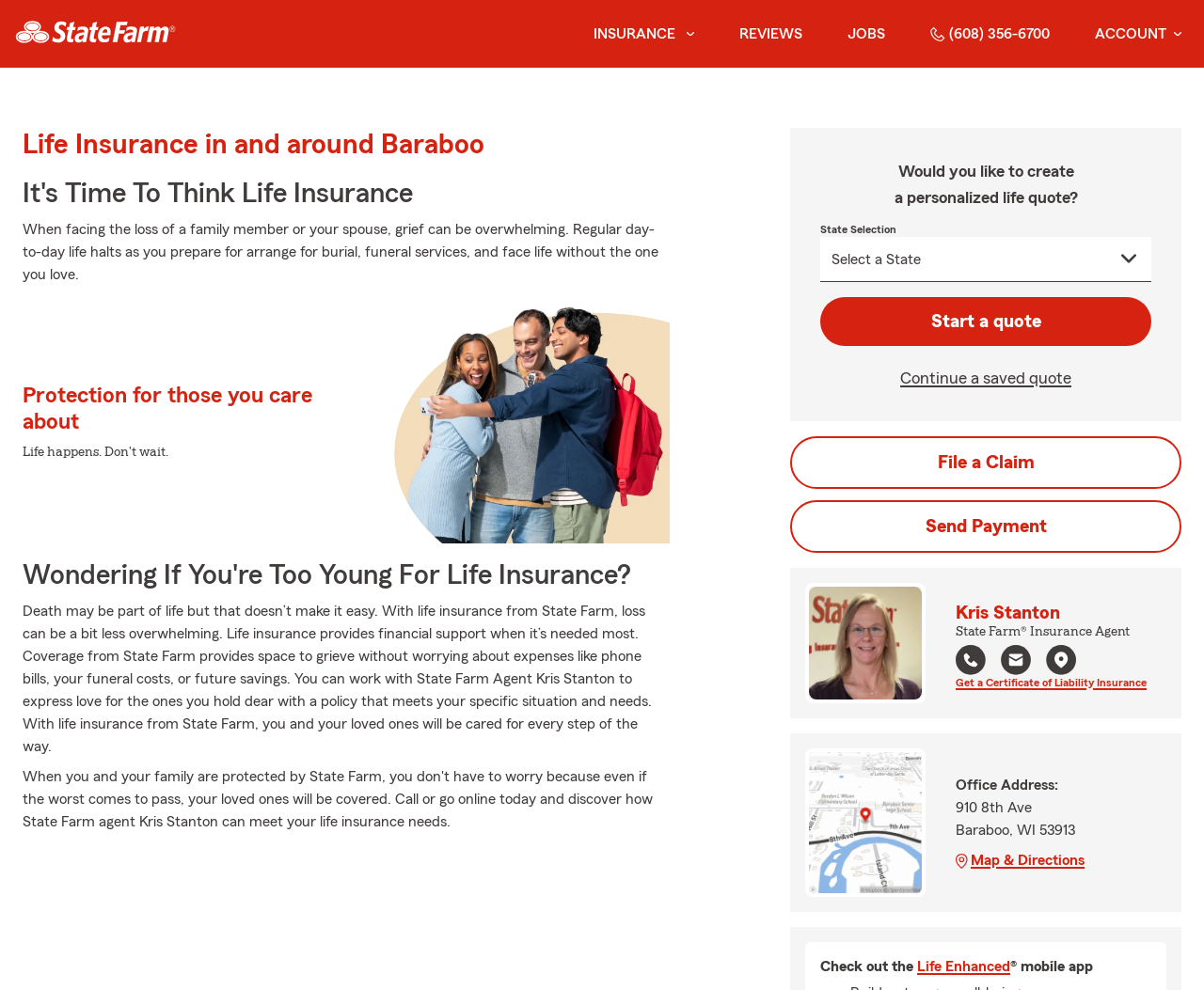What can you do with the 'Start a quote' button?
Look at the image and answer the question with a single word or phrase.

Create a personalized life quote